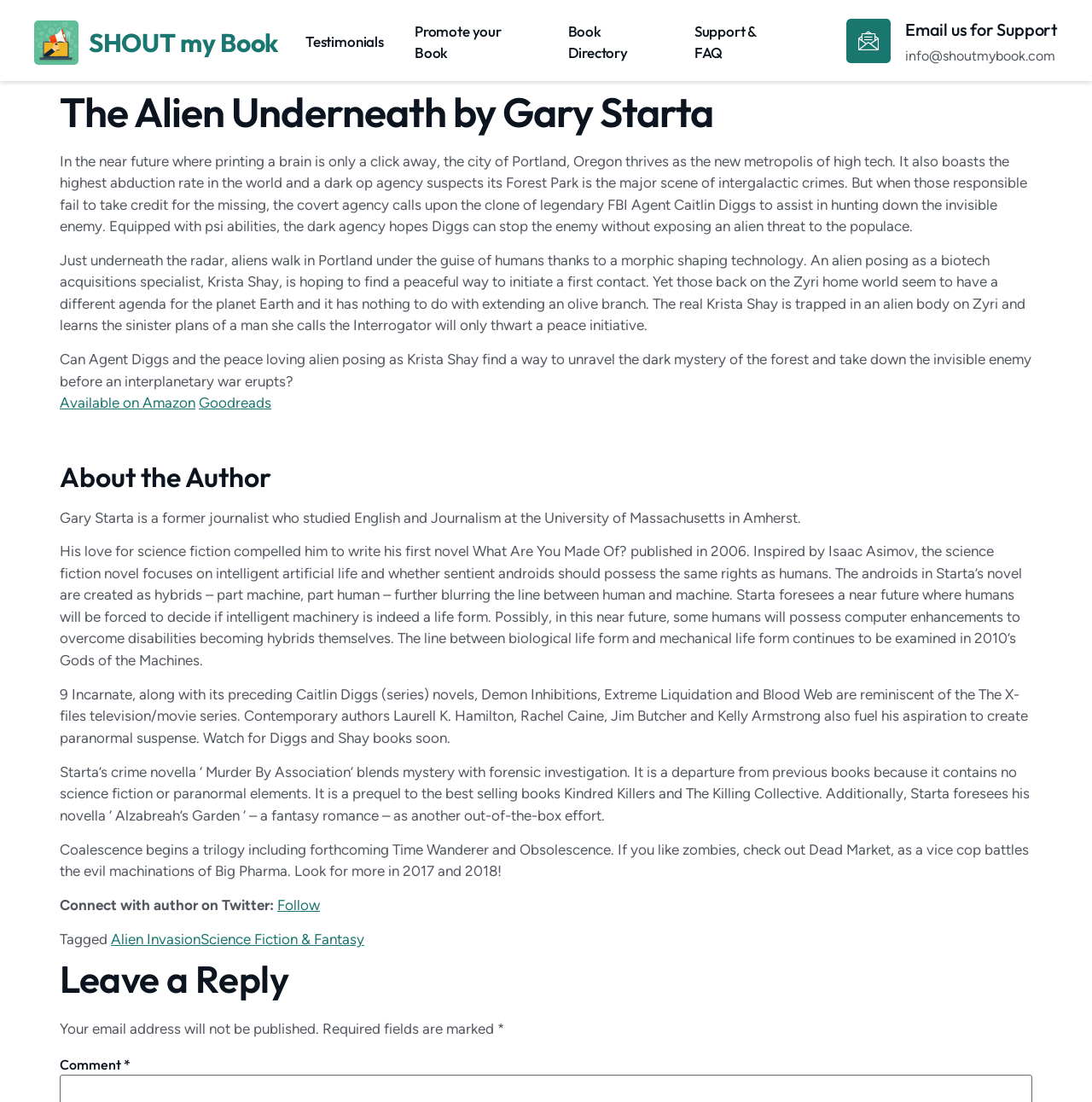Respond to the following question using a concise word or phrase: 
What is the book's title?

The Alien Underneath